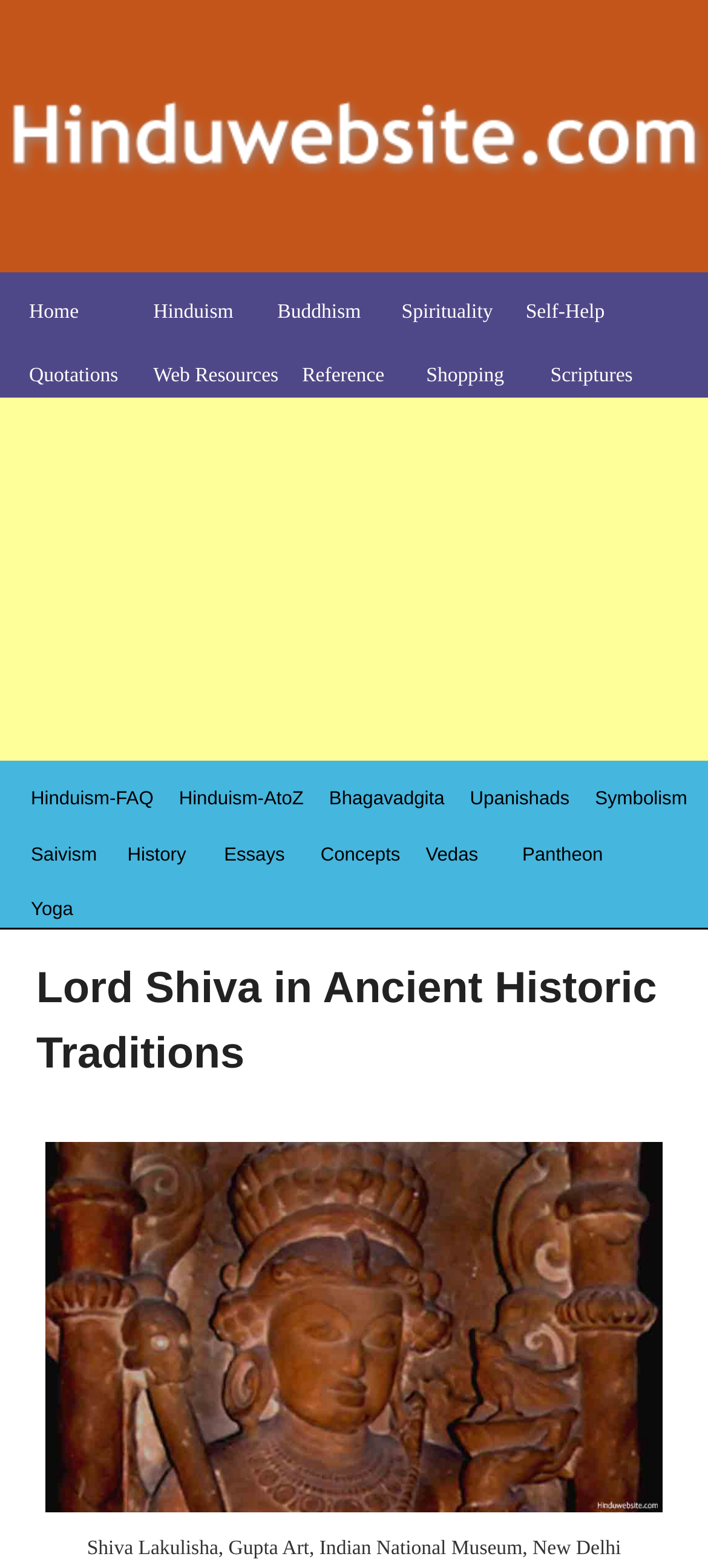Please identify the bounding box coordinates of the element I need to click to follow this instruction: "view image of Shiva Blessing Devotees".

[0.051, 0.722, 0.949, 0.97]